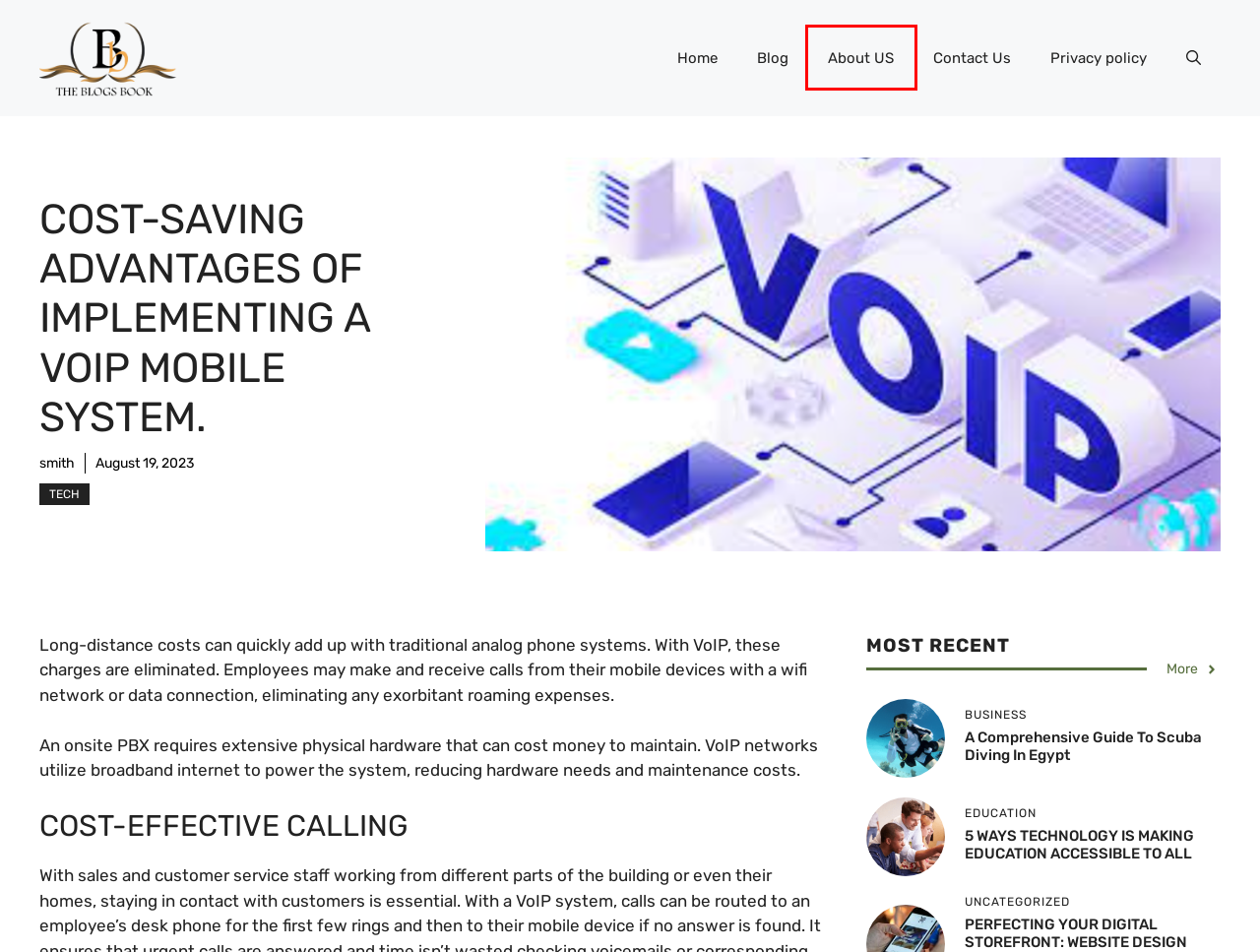Examine the screenshot of the webpage, which includes a red bounding box around an element. Choose the best matching webpage description for the page that will be displayed after clicking the element inside the red bounding box. Here are the candidates:
A. 5 WAYS TECHNOLOGY IS MAKING EDUCATION ACCESSIBLE TO ALL - The Blogs Book
B. smith, Author at The Blogs Book
C. Privacy policy - The Blogs Book
D. Blog - The Blogs Book
E. Home - The Blogs Book
F. Contact Us - The Blogs Book
G. A Comprehensive Guide to Scuba Diving in Egypt - The Blogs Book
H. About US - The Blogs Book

H